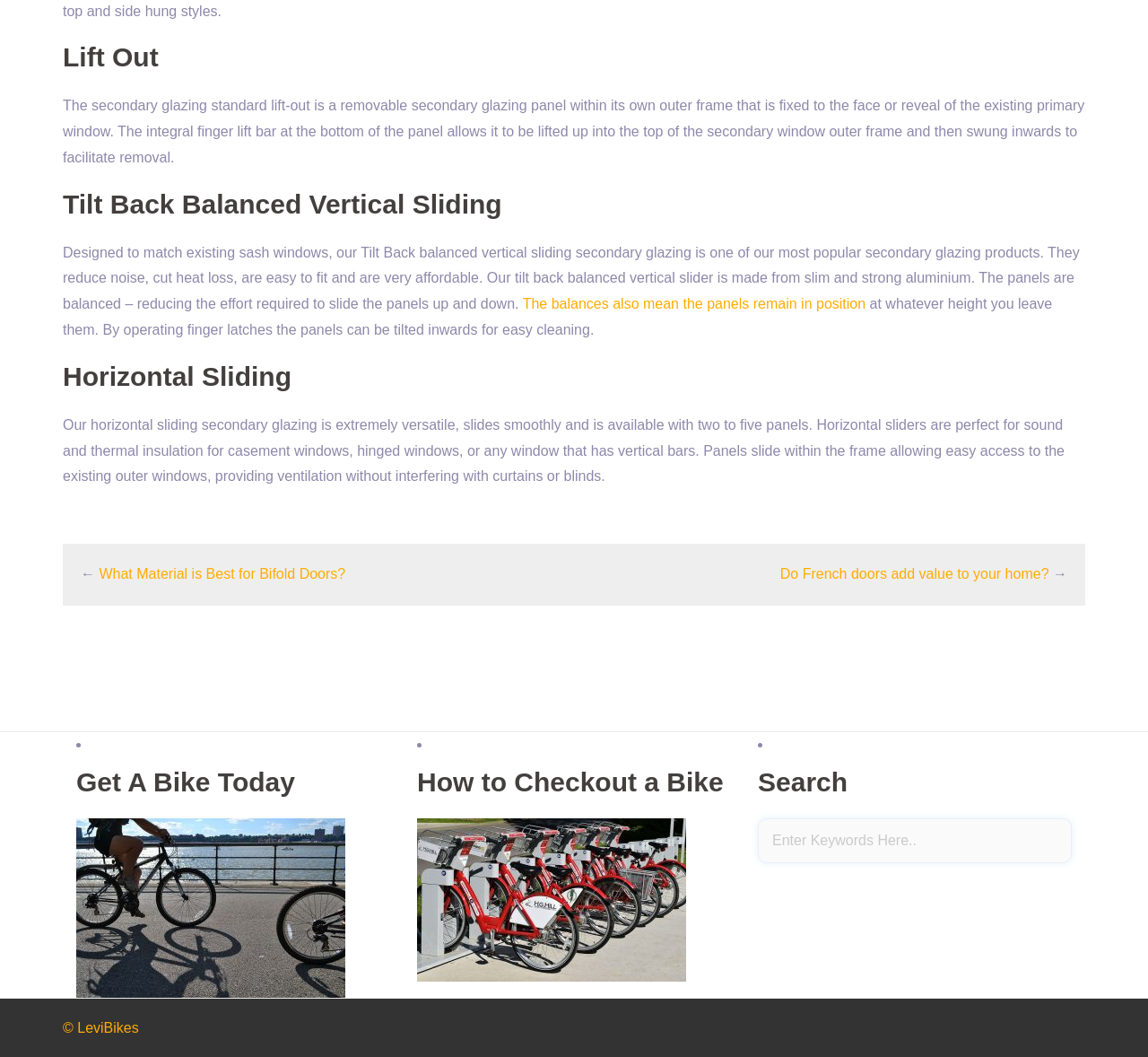Carefully observe the image and respond to the question with a detailed answer:
What is the purpose of the integral finger lift bar in the secondary glazing standard lift-out?

The integral finger lift bar at the bottom of the panel in the secondary glazing standard lift-out allows it to be lifted up into the top of the secondary window outer frame, as described in the StaticText element with ID 192.